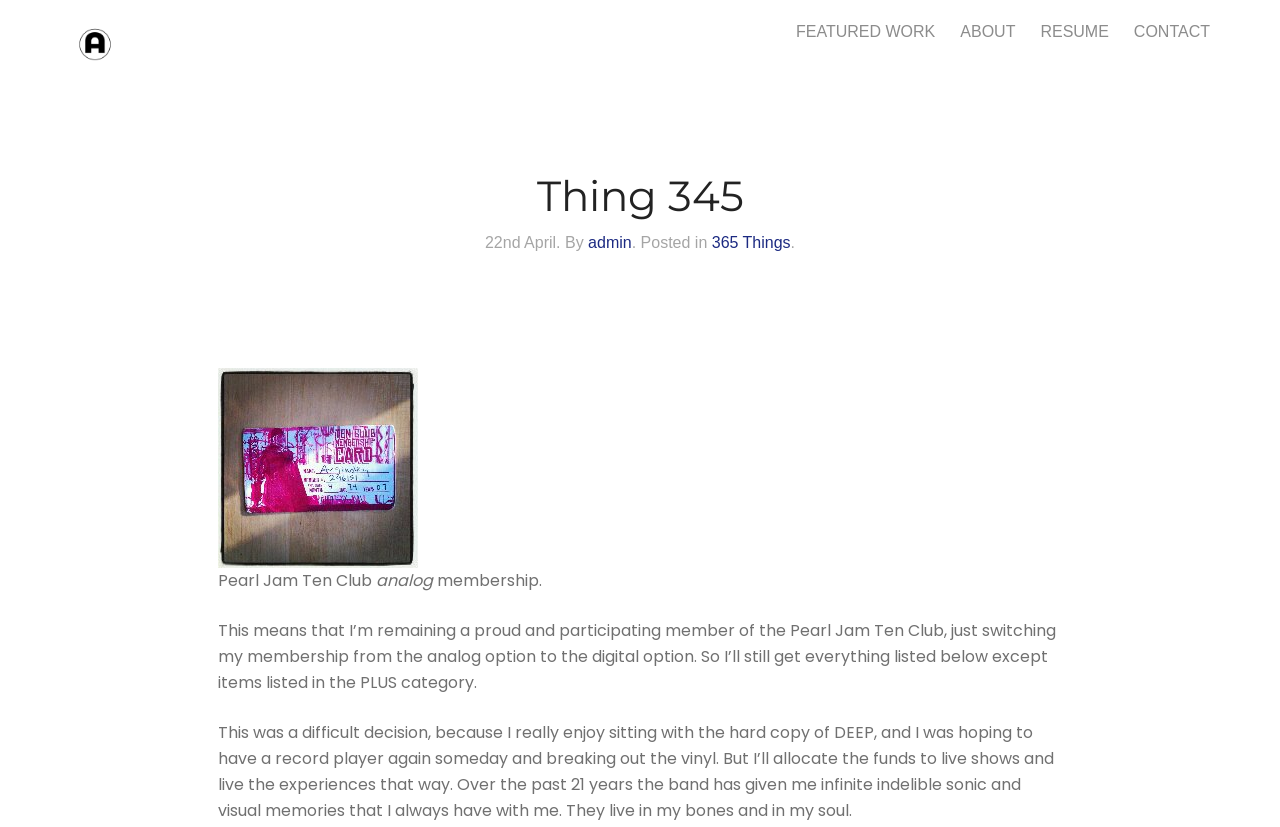Identify the bounding box coordinates for the UI element described by the following text: "Darters". Provide the coordinates as four float numbers between 0 and 1, in the format [left, top, right, bottom].

None